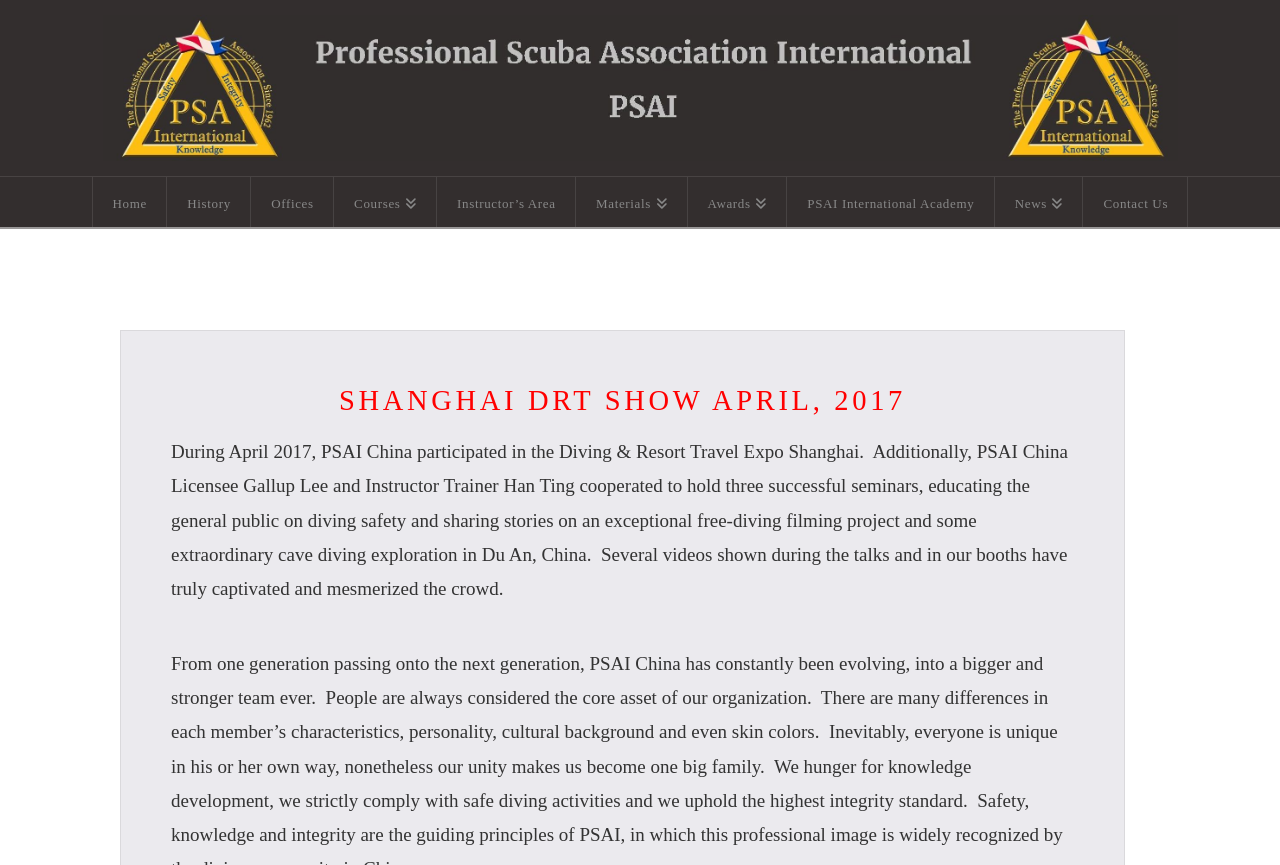Where was the cave diving exploration?
Look at the image and respond with a one-word or short phrase answer.

Du An, China